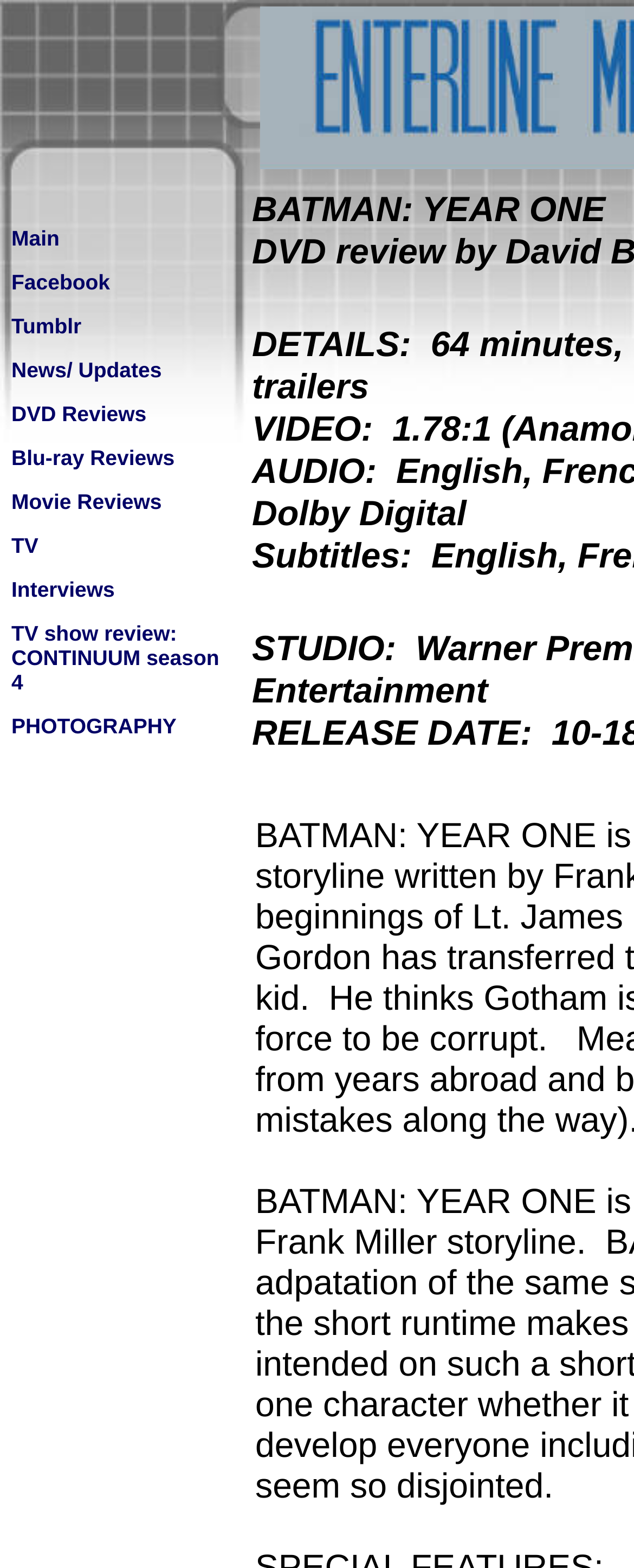Locate the bounding box coordinates of the clickable region necessary to complete the following instruction: "Visit Facebook". Provide the coordinates in the format of four float numbers between 0 and 1, i.e., [left, top, right, bottom].

[0.018, 0.171, 0.174, 0.189]